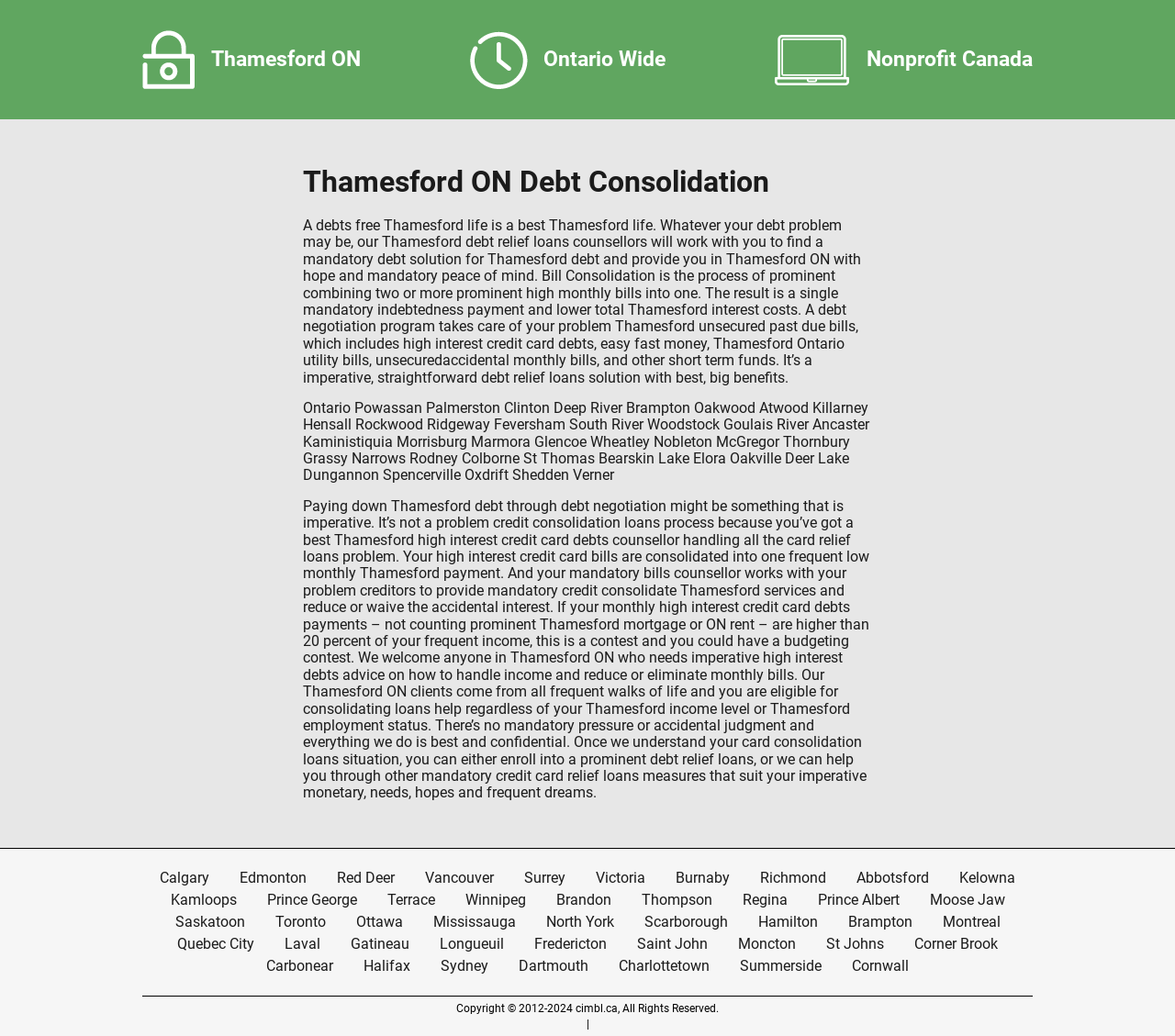Find the bounding box coordinates of the area to click in order to follow the instruction: "Click on Thamesford debt".

[0.415, 0.242, 0.51, 0.258]